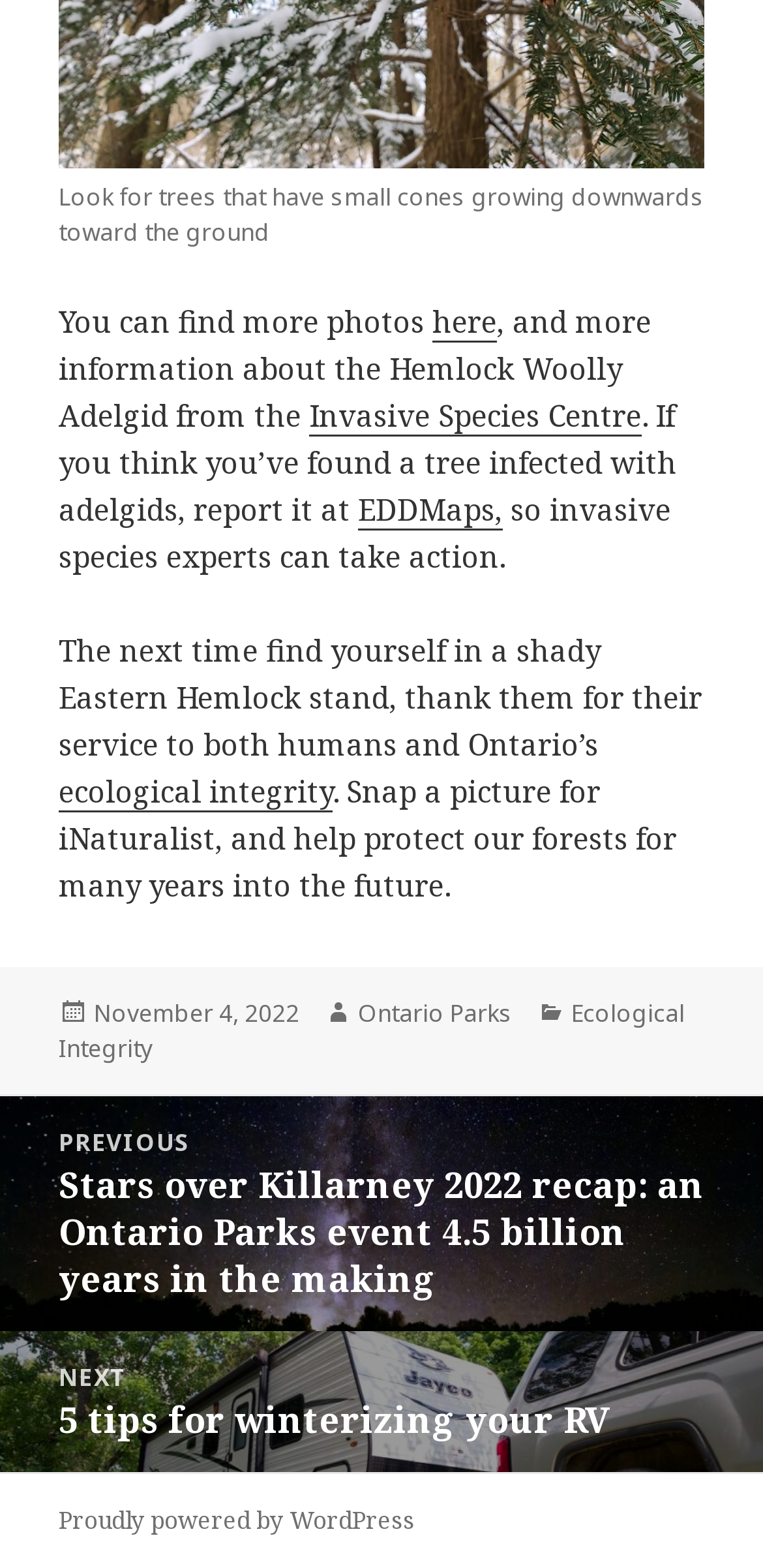What is the topic of the article?
Refer to the image and respond with a one-word or short-phrase answer.

Hemlock Woolly Adelgid